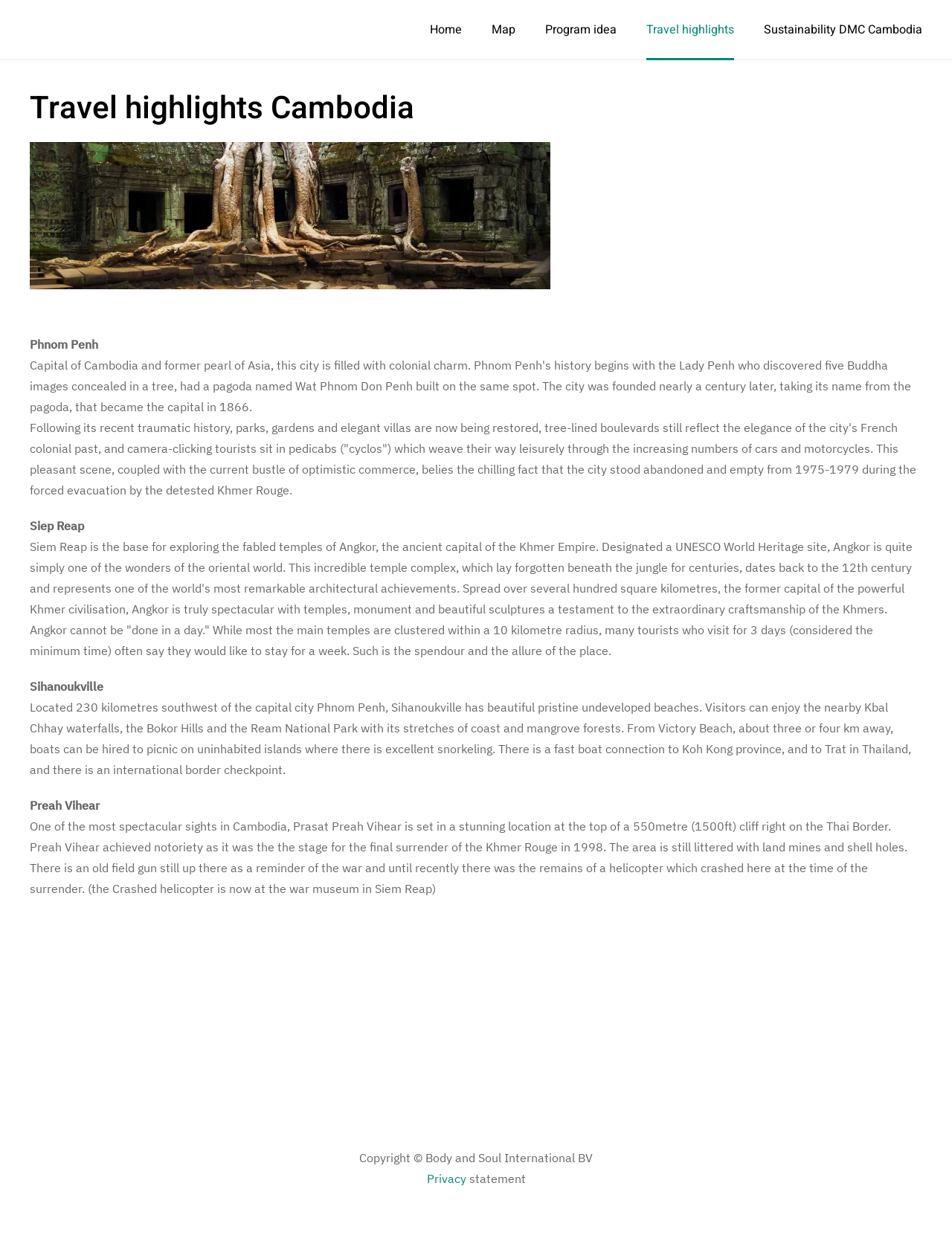Respond with a single word or phrase to the following question: What is the theme of the travel highlights in Cambodia?

City and nature